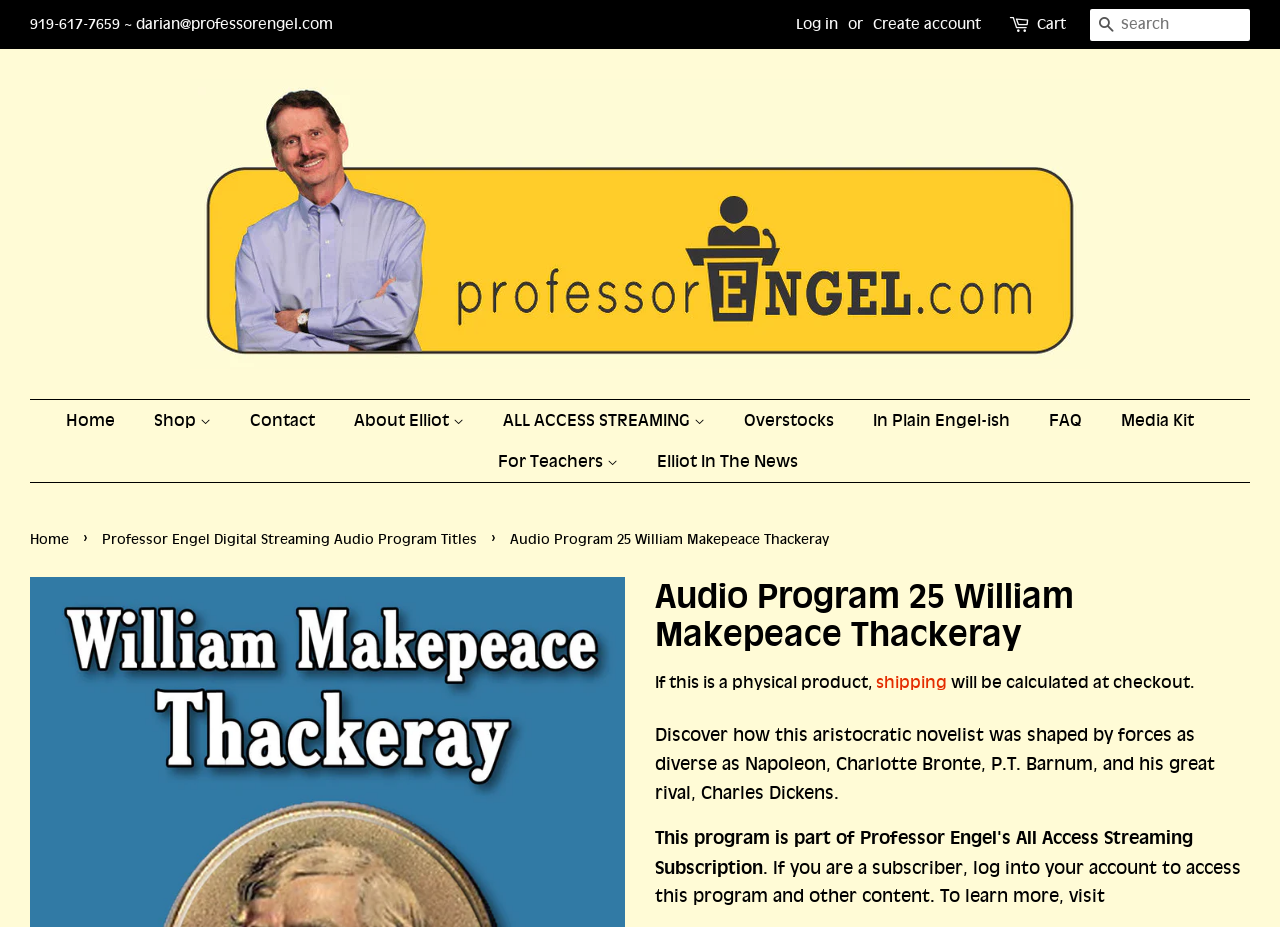Give a one-word or short phrase answer to the question: 
What is the phone number to contact Professor Engel?

919-617-7659